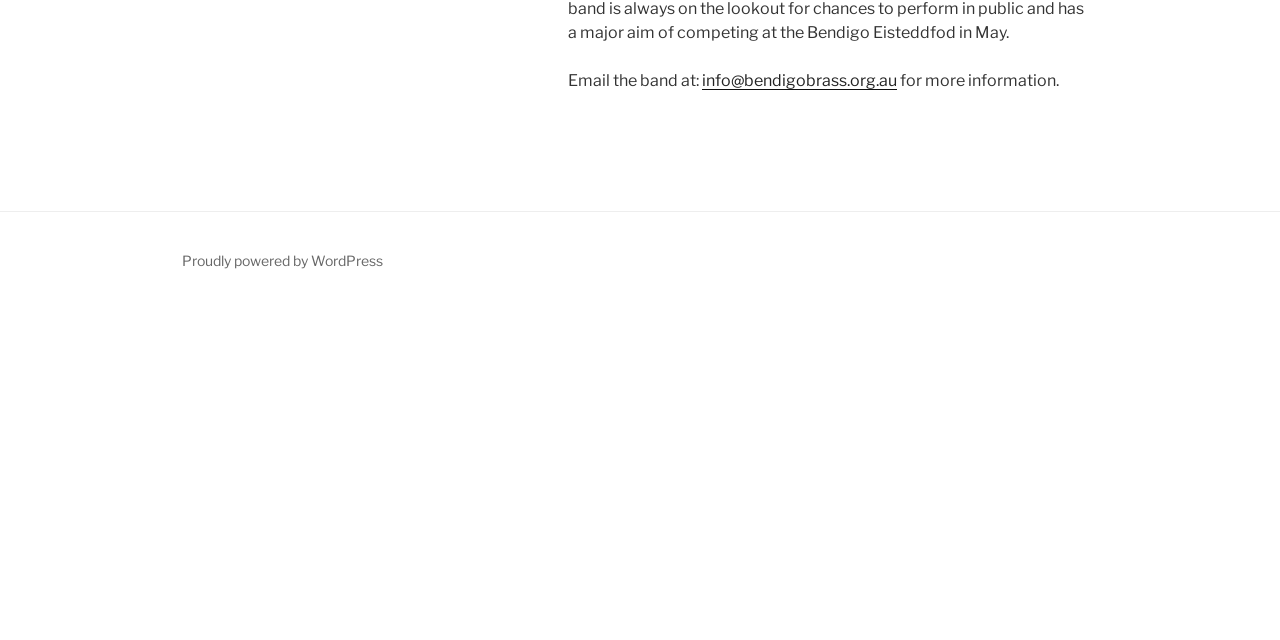Based on the element description info@bendigobrass.org.au, identify the bounding box of the UI element in the given webpage screenshot. The coordinates should be in the format (top-left x, top-left y, bottom-right x, bottom-right y) and must be between 0 and 1.

[0.548, 0.111, 0.701, 0.141]